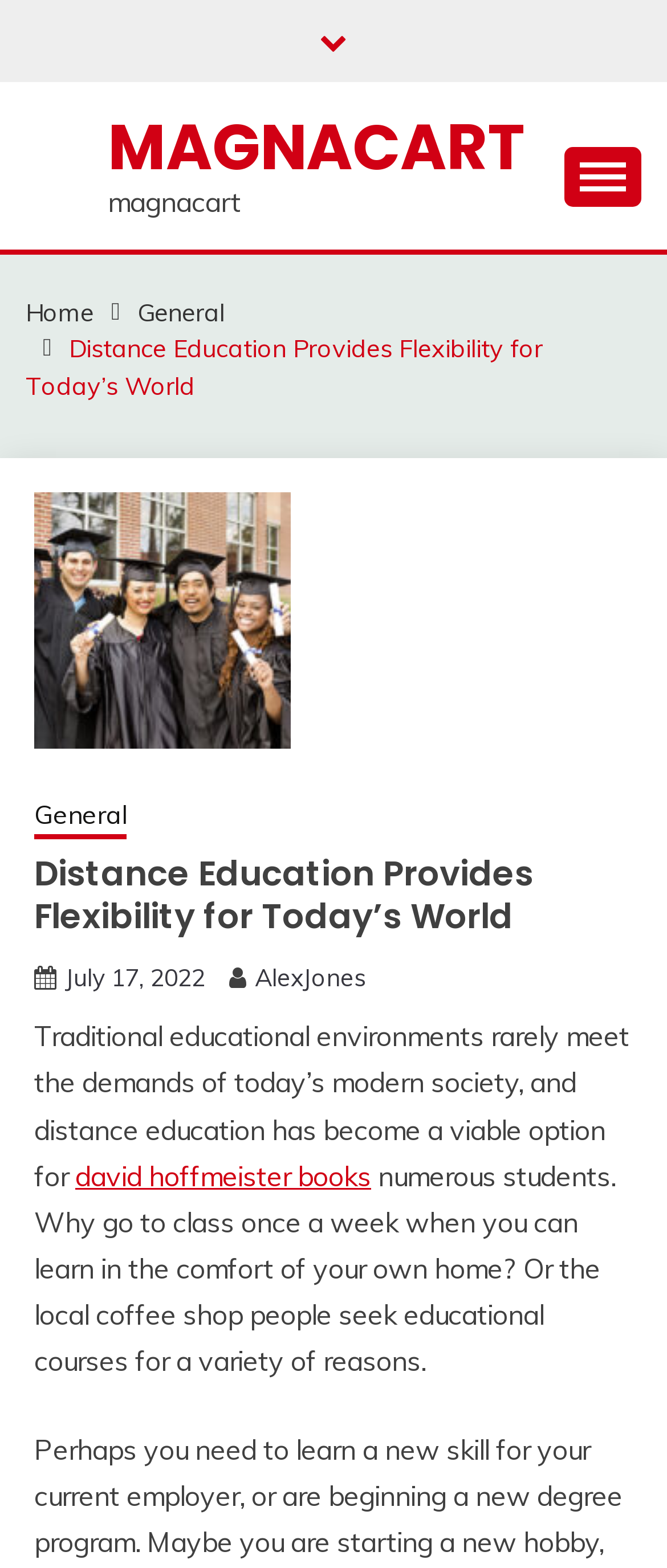Give a one-word or short phrase answer to the question: 
What is the purpose of the article?

To discuss the benefits of distance education